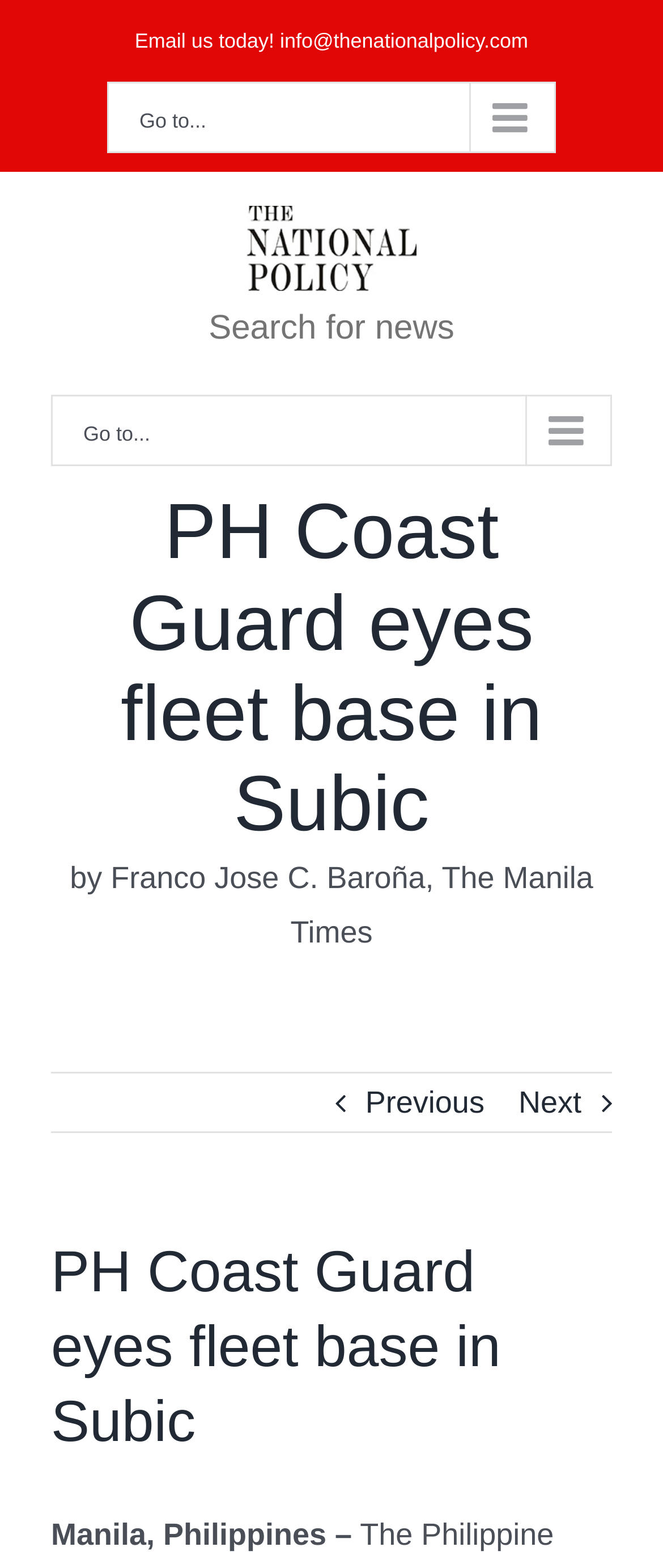Identify and generate the primary title of the webpage.

PH Coast Guard eyes fleet base in Subic